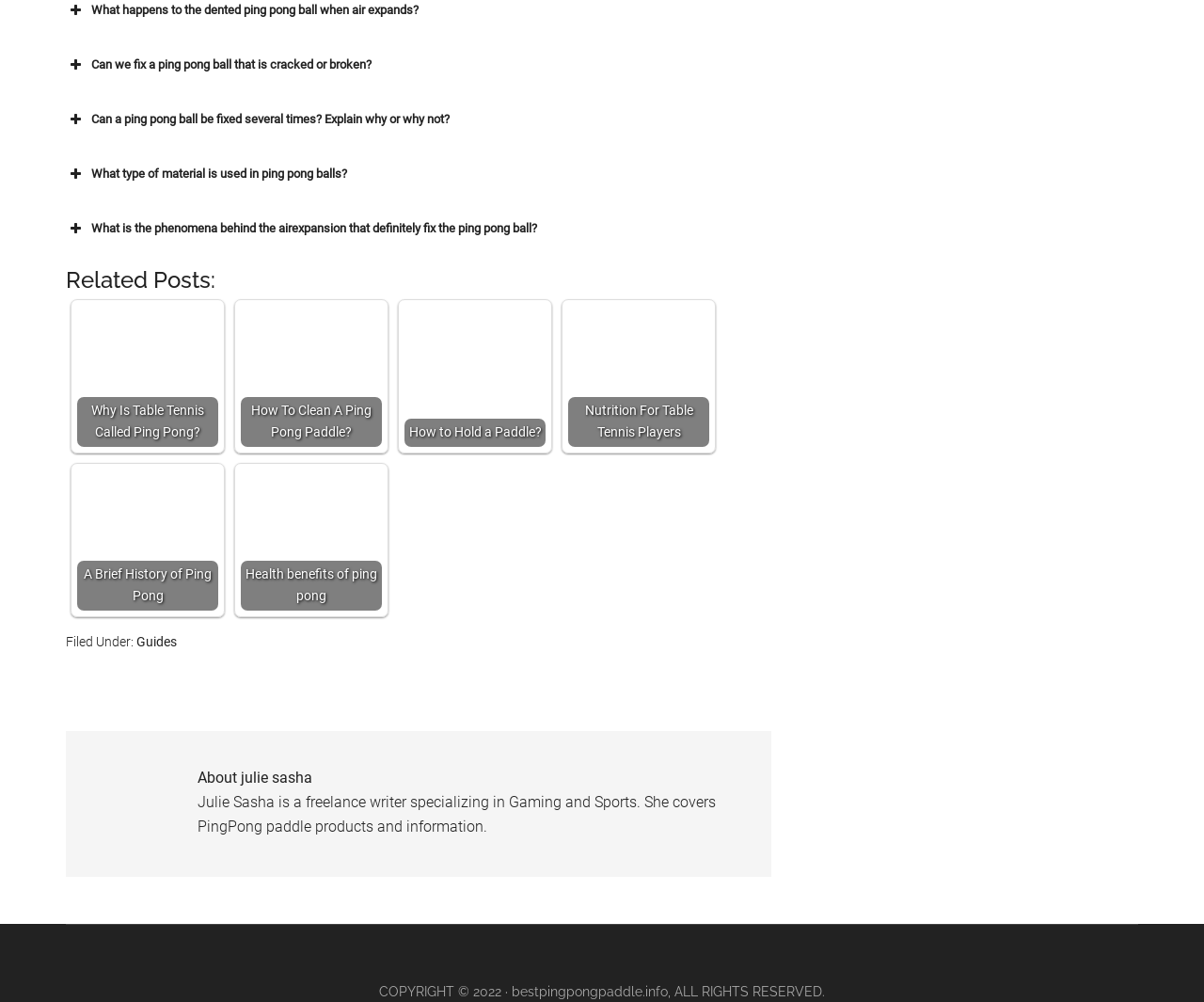Find the bounding box coordinates for the area you need to click to carry out the instruction: "Read the article about why is table tennis called ping pong". The coordinates should be four float numbers between 0 and 1, indicated as [left, top, right, bottom].

[0.064, 0.305, 0.181, 0.446]